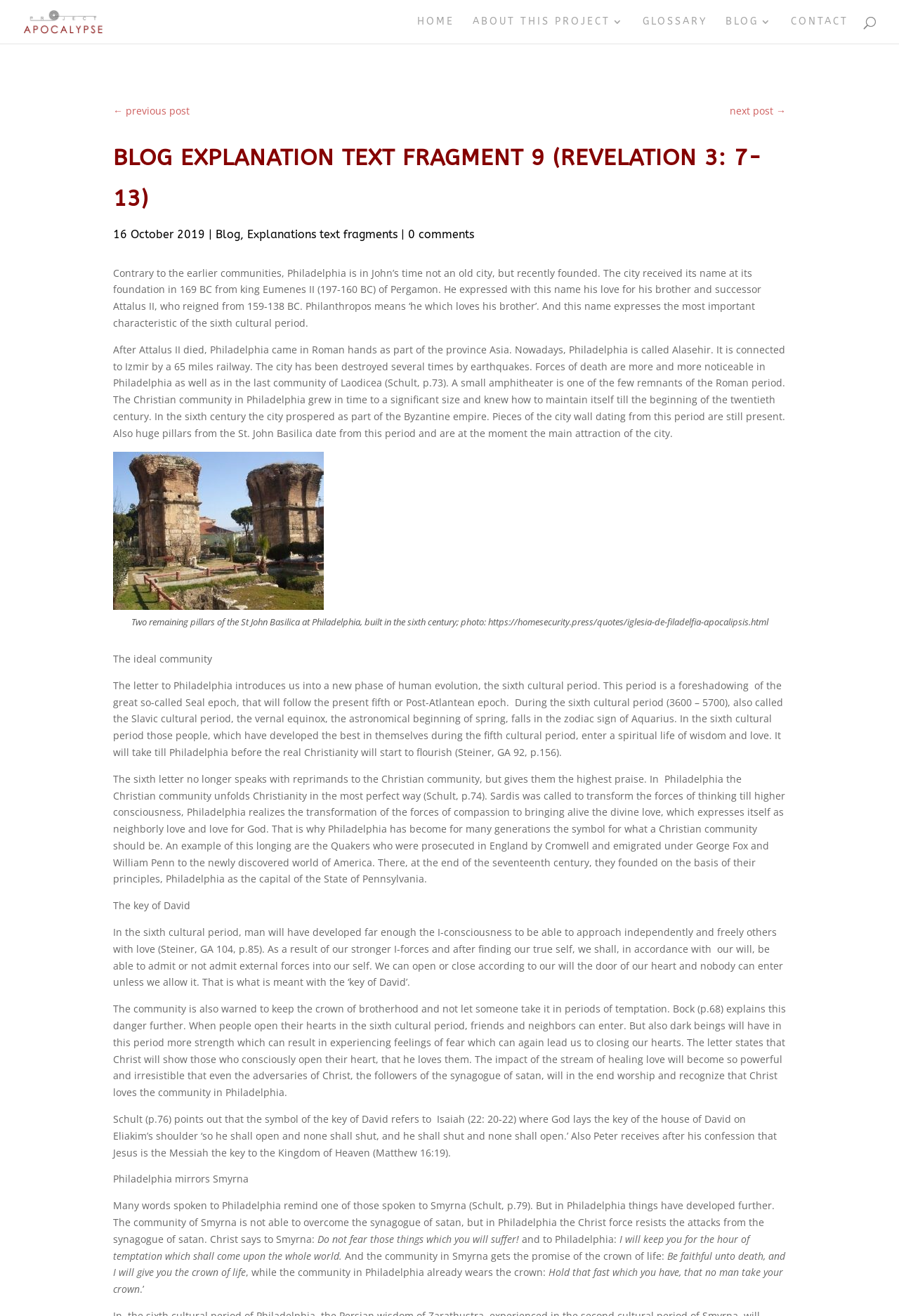Can you pinpoint the bounding box coordinates for the clickable element required for this instruction: "Click the 'CONTACT' link"? The coordinates should be four float numbers between 0 and 1, i.e., [left, top, right, bottom].

[0.88, 0.013, 0.944, 0.033]